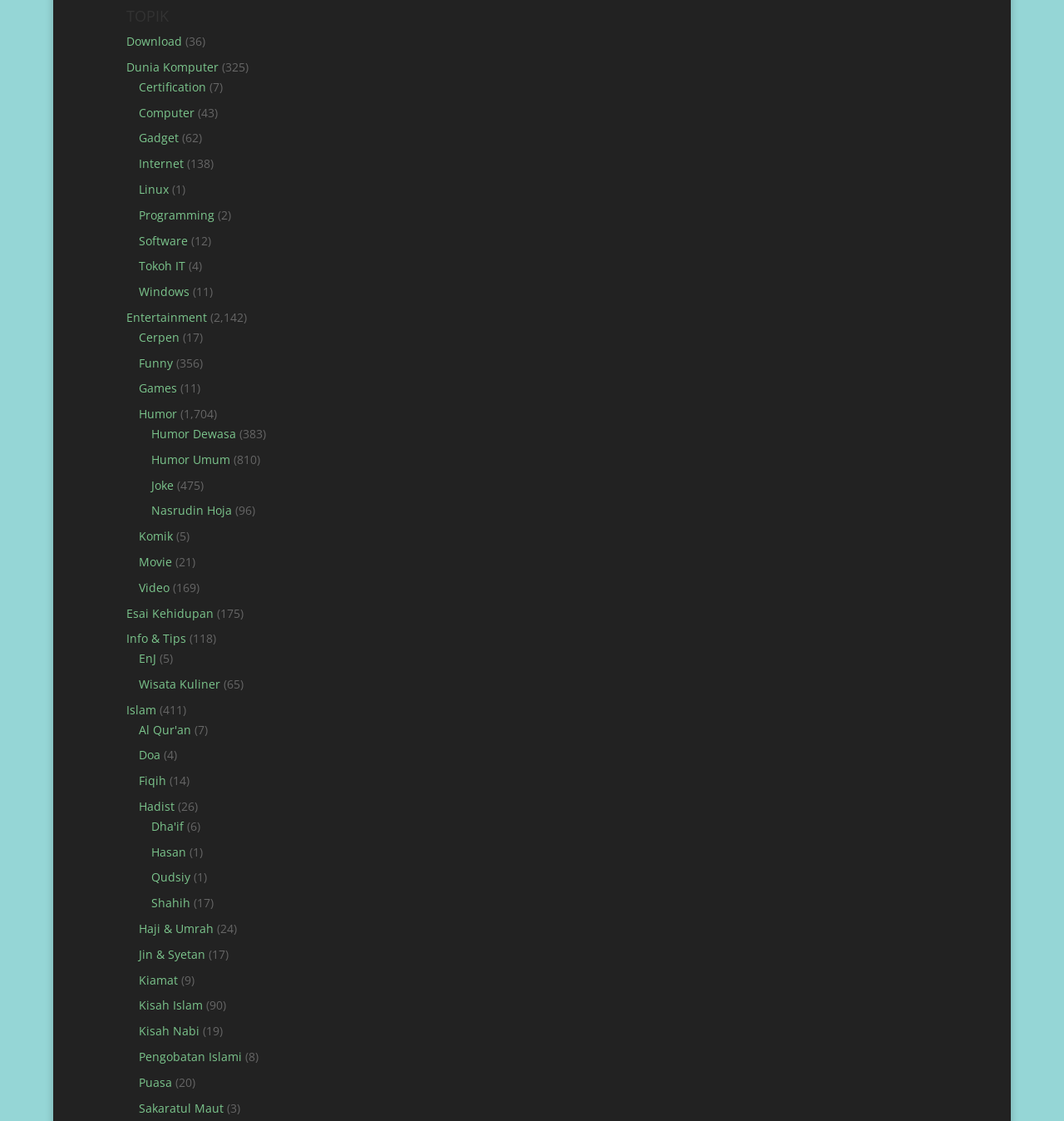Give a one-word or phrase response to the following question: What is the category with the most articles?

Humor Umum